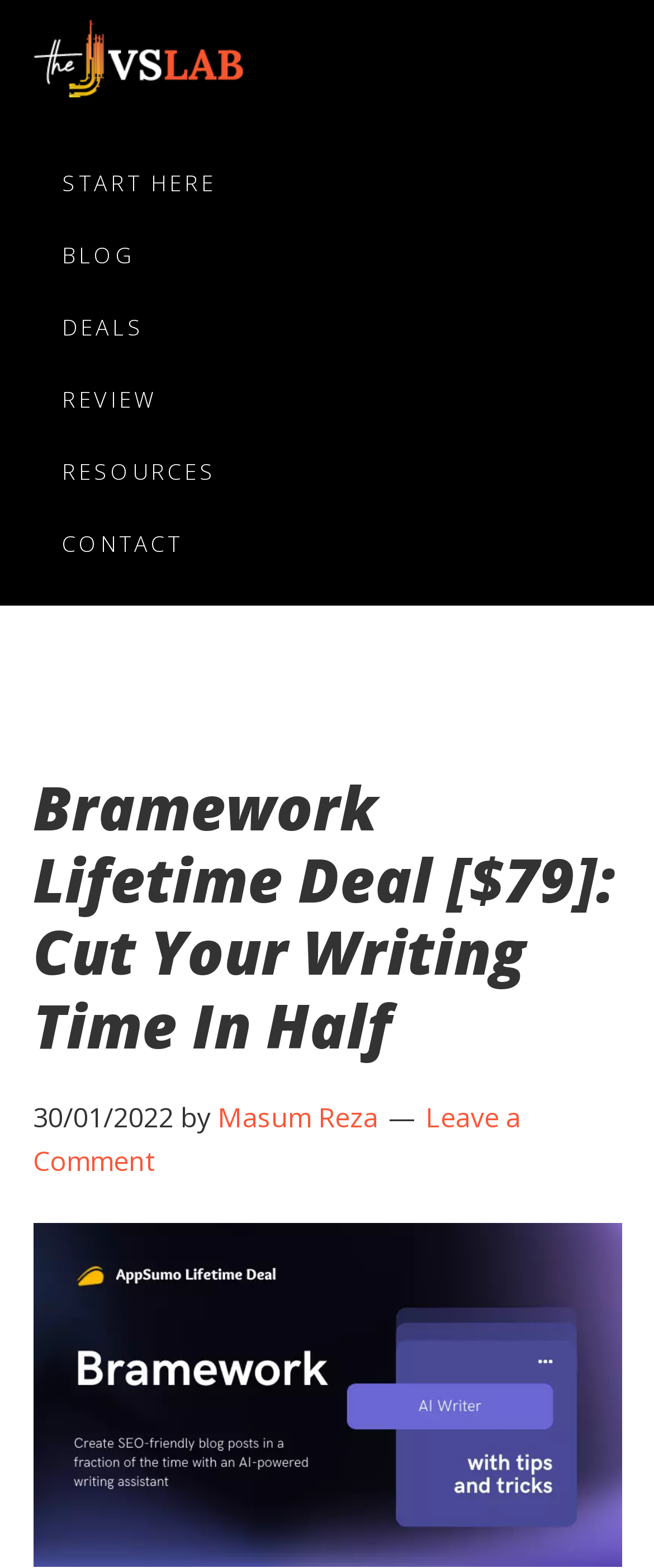Determine the bounding box coordinates of the clickable area required to perform the following instruction: "Go to 'Interfaith forums'". The coordinates should be represented as four float numbers between 0 and 1: [left, top, right, bottom].

None